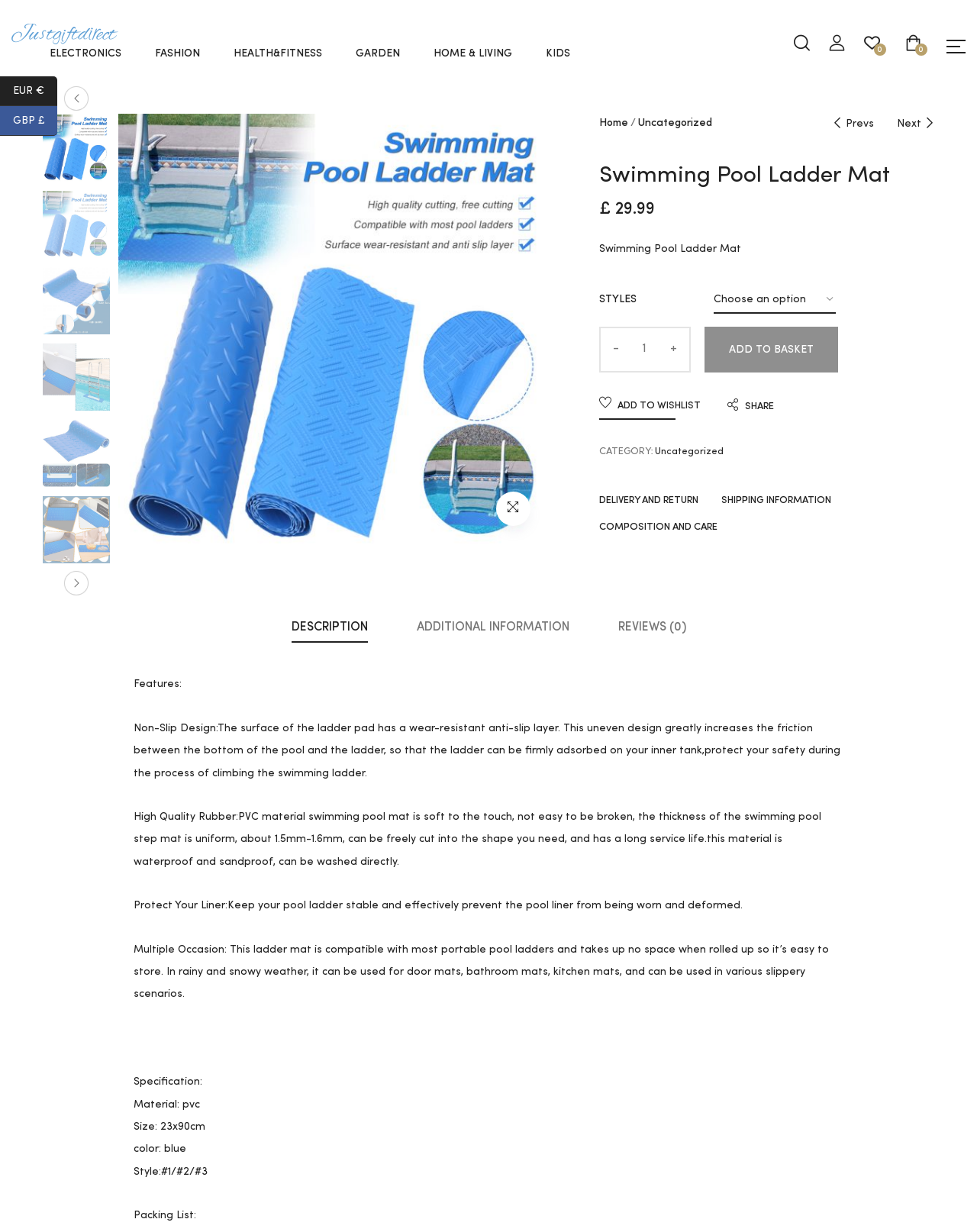What is the size of the Swimming Pool Ladder Mat?
Look at the image and respond to the question as thoroughly as possible.

I found the size of the Swimming Pool Ladder Mat by reading the specification section on the webpage. The size is mentioned as 23x90cm in the specification list.